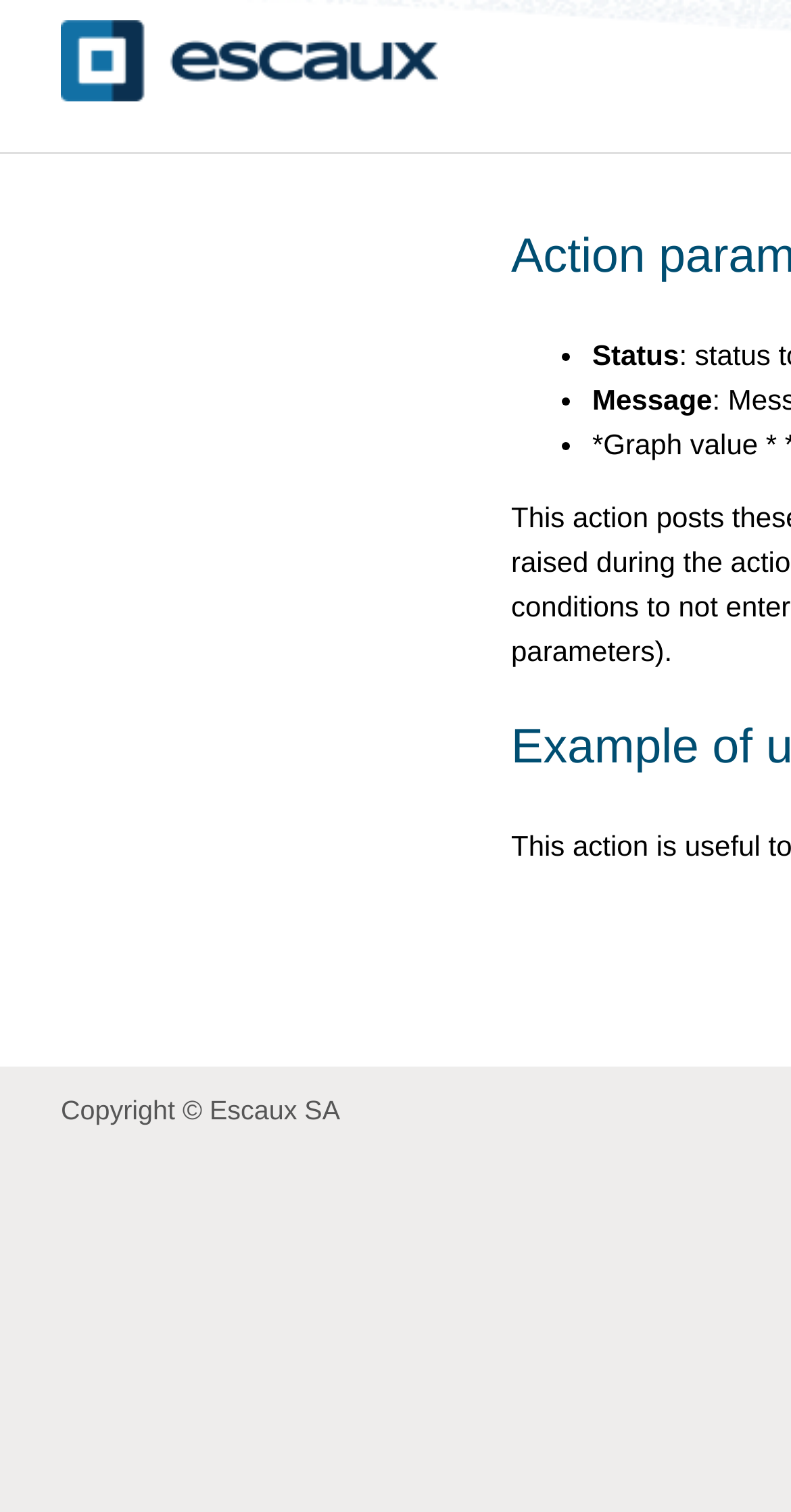Provide a thorough summary of the webpage.

The webpage is titled "Action266" and appears to be a documentation page for Escaux. At the top left, there is a link to "Escaux' Documentation" accompanied by an image with the same name. 

Below this link, there is a list of three items, each marked with a bullet point. The first item is labeled "Status", the second is "Message", and the list continues downwards. 

At the bottom left of the page, there is a copyright notice stating "Copyright © Escaux SA".